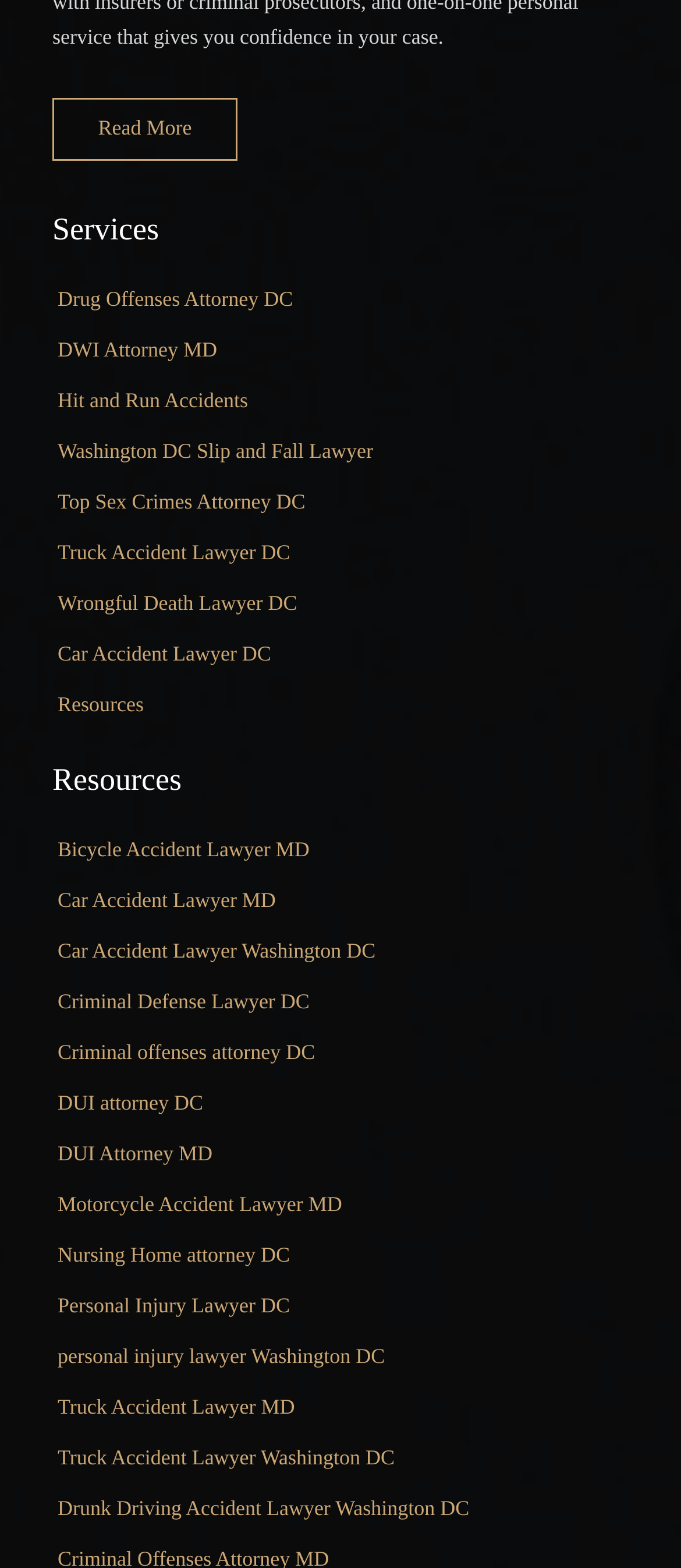Use a single word or phrase to answer the question: 
How many links are there in the 'Resources' section?

14